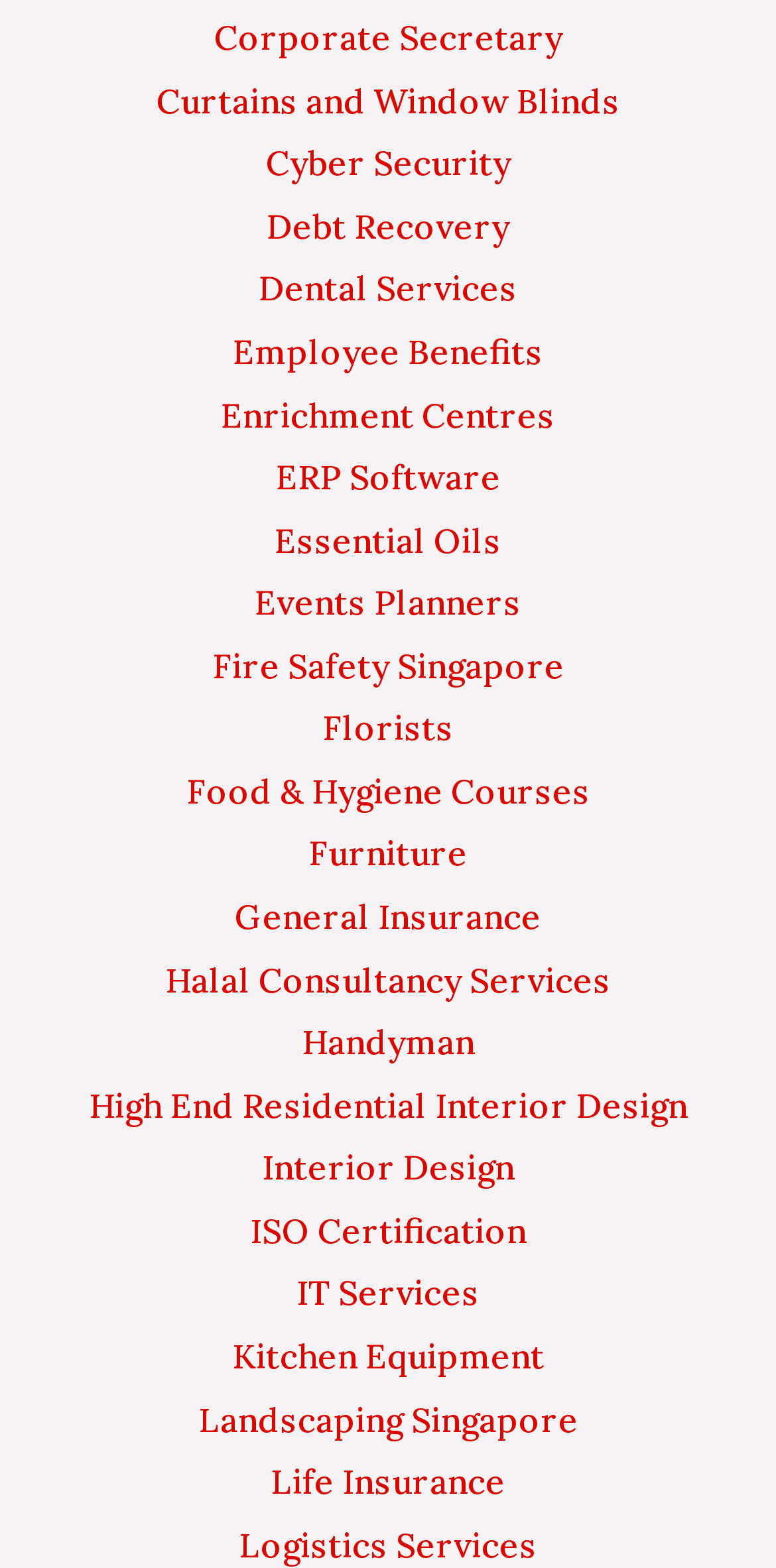Identify the bounding box coordinates of the region that needs to be clicked to carry out this instruction: "Get information on Life Insurance". Provide these coordinates as four float numbers ranging from 0 to 1, i.e., [left, top, right, bottom].

[0.349, 0.931, 0.651, 0.959]